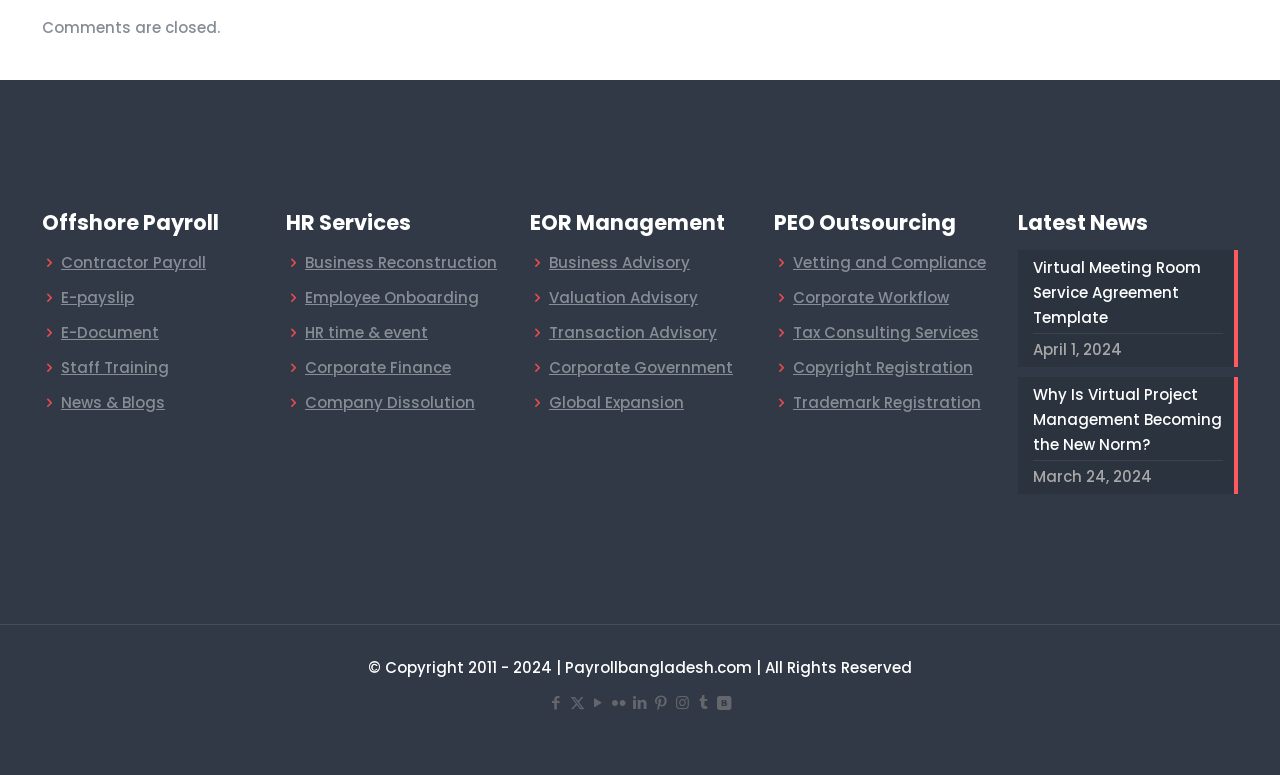What is the copyright year range of the webpage?
Look at the image and answer with only one word or phrase.

2011-2024